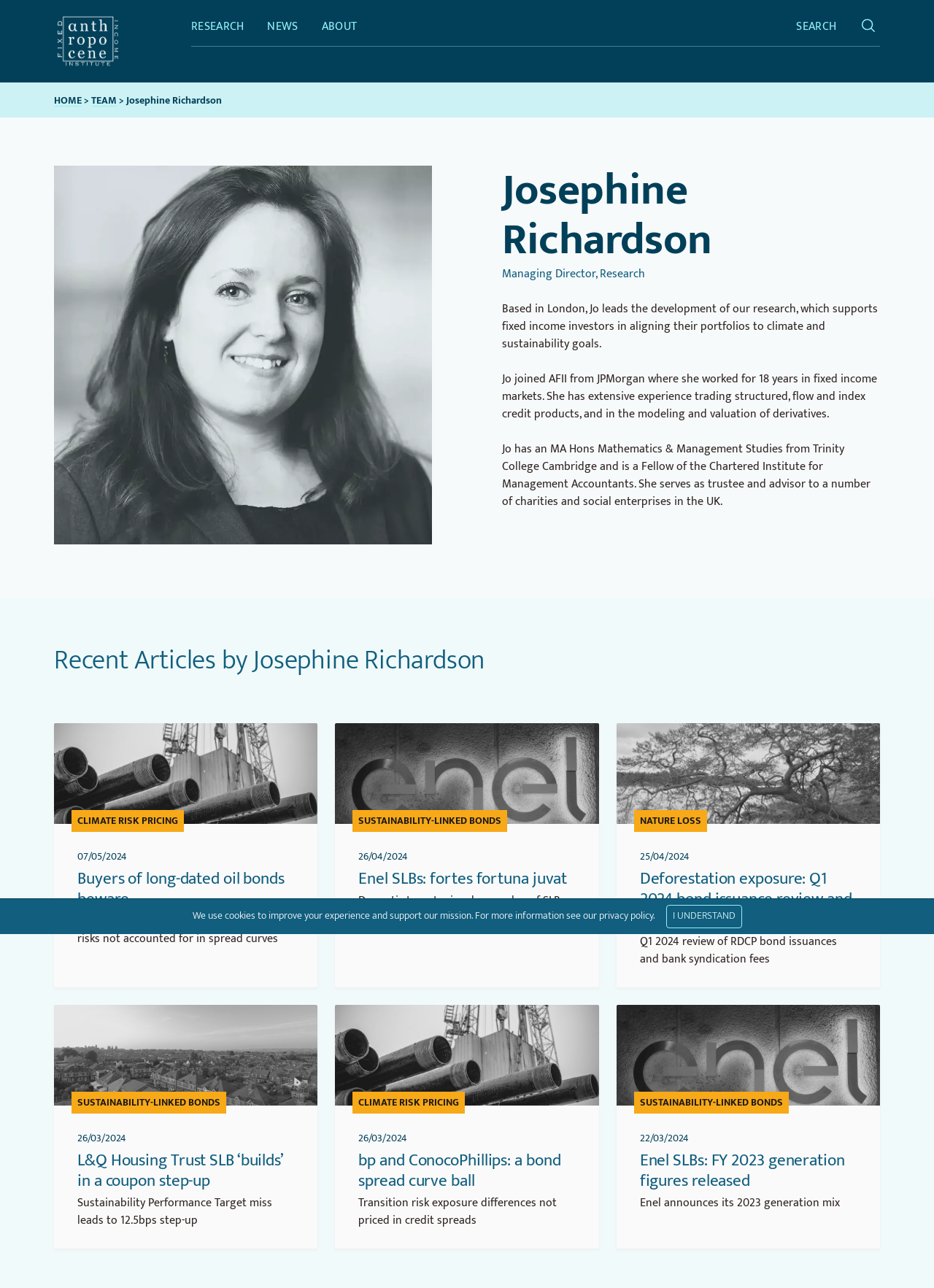Provide the bounding box coordinates in the format (top-left x, top-left y, bottom-right x, bottom-right y). All values are floating point numbers between 0 and 1. Determine the bounding box coordinate of the UI element described as: Climate risk pricing

[0.083, 0.631, 0.191, 0.643]